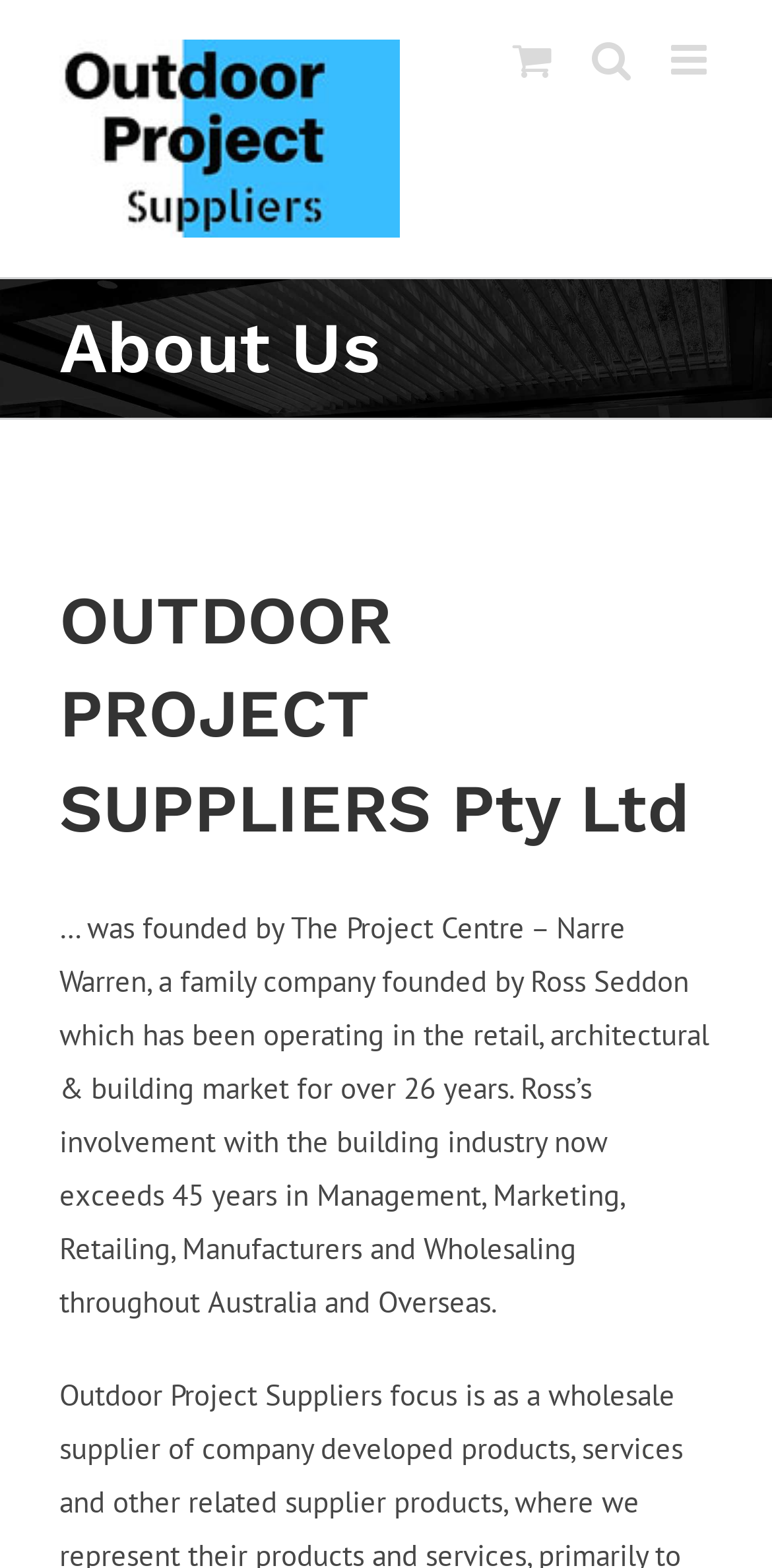Given the element description alt="Outdoor Project Suppliers Logo", identify the bounding box coordinates for the UI element on the webpage screenshot. The format should be (top-left x, top-left y, bottom-right x, bottom-right y), with values between 0 and 1.

[0.077, 0.025, 0.518, 0.152]